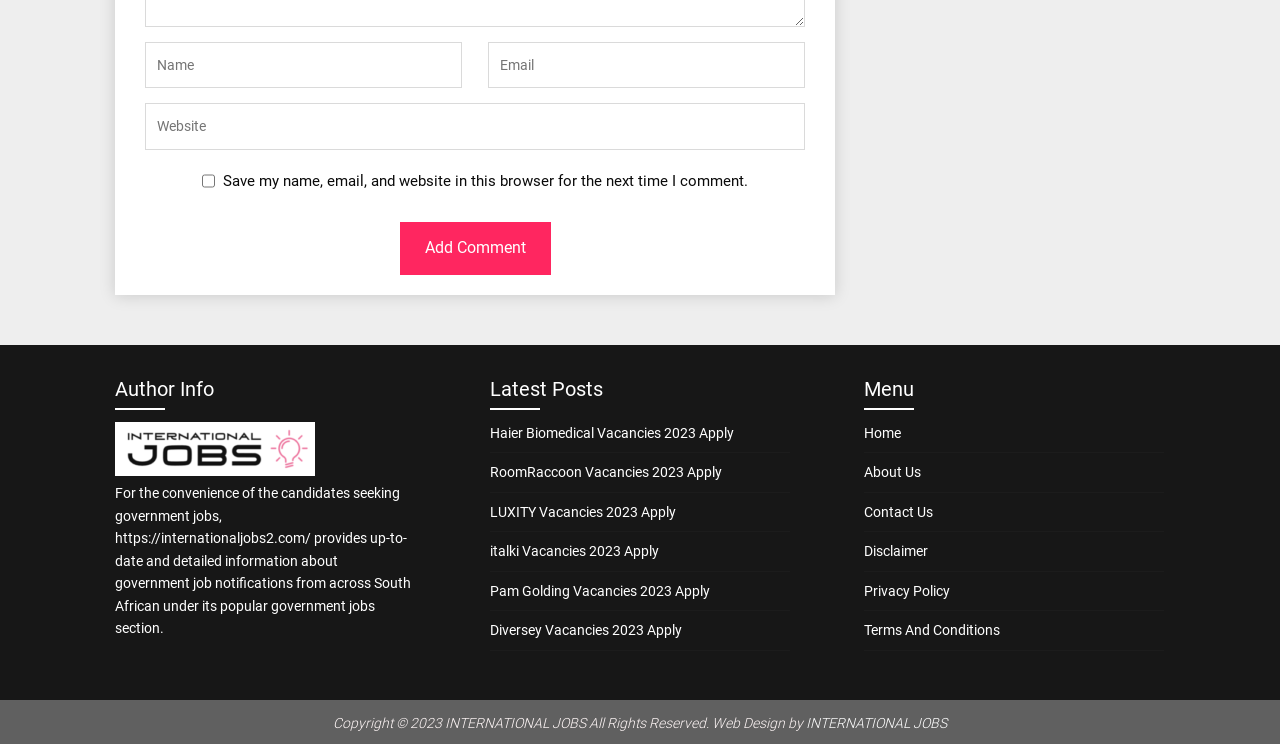Identify the bounding box coordinates of the clickable region necessary to fulfill the following instruction: "Check Save my name, email, and website in this browser for the next time I comment". The bounding box coordinates should be four float numbers between 0 and 1, i.e., [left, top, right, bottom].

[0.158, 0.221, 0.168, 0.265]